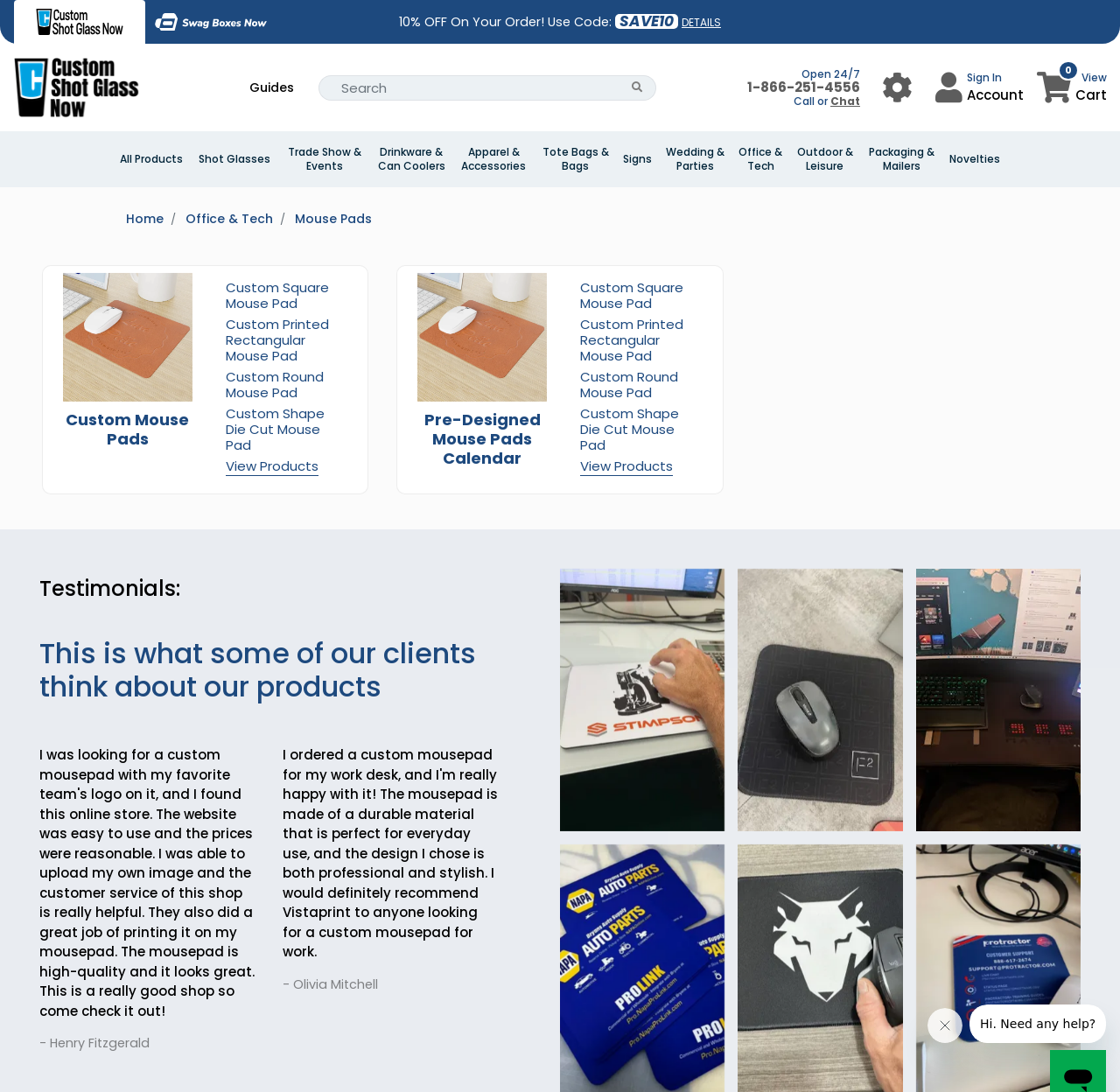Indicate the bounding box coordinates of the clickable region to achieve the following instruction: "Click on the 'Home' link."

None